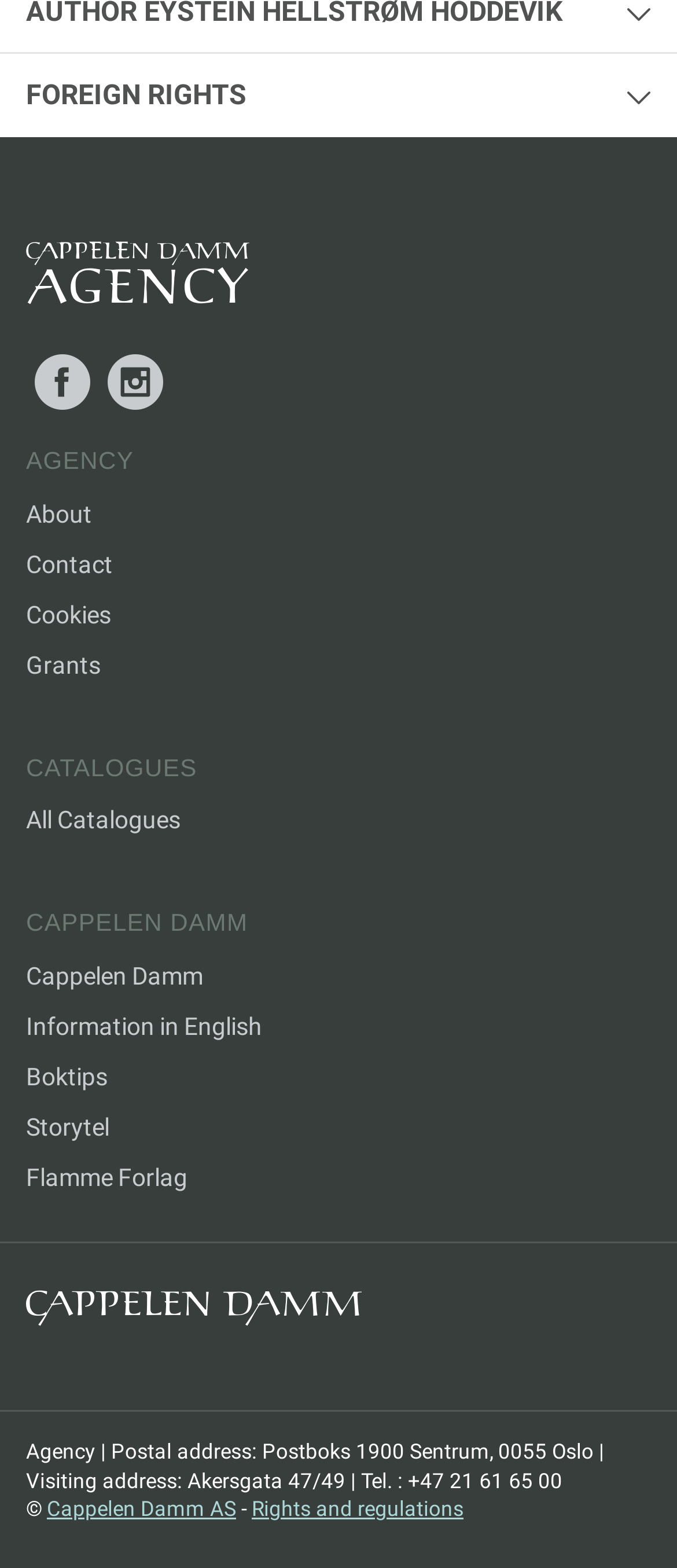Provide the bounding box coordinates of the HTML element this sentence describes: "title="logo"". The bounding box coordinates consist of four float numbers between 0 and 1, i.e., [left, top, right, bottom].

[0.038, 0.155, 0.369, 0.201]